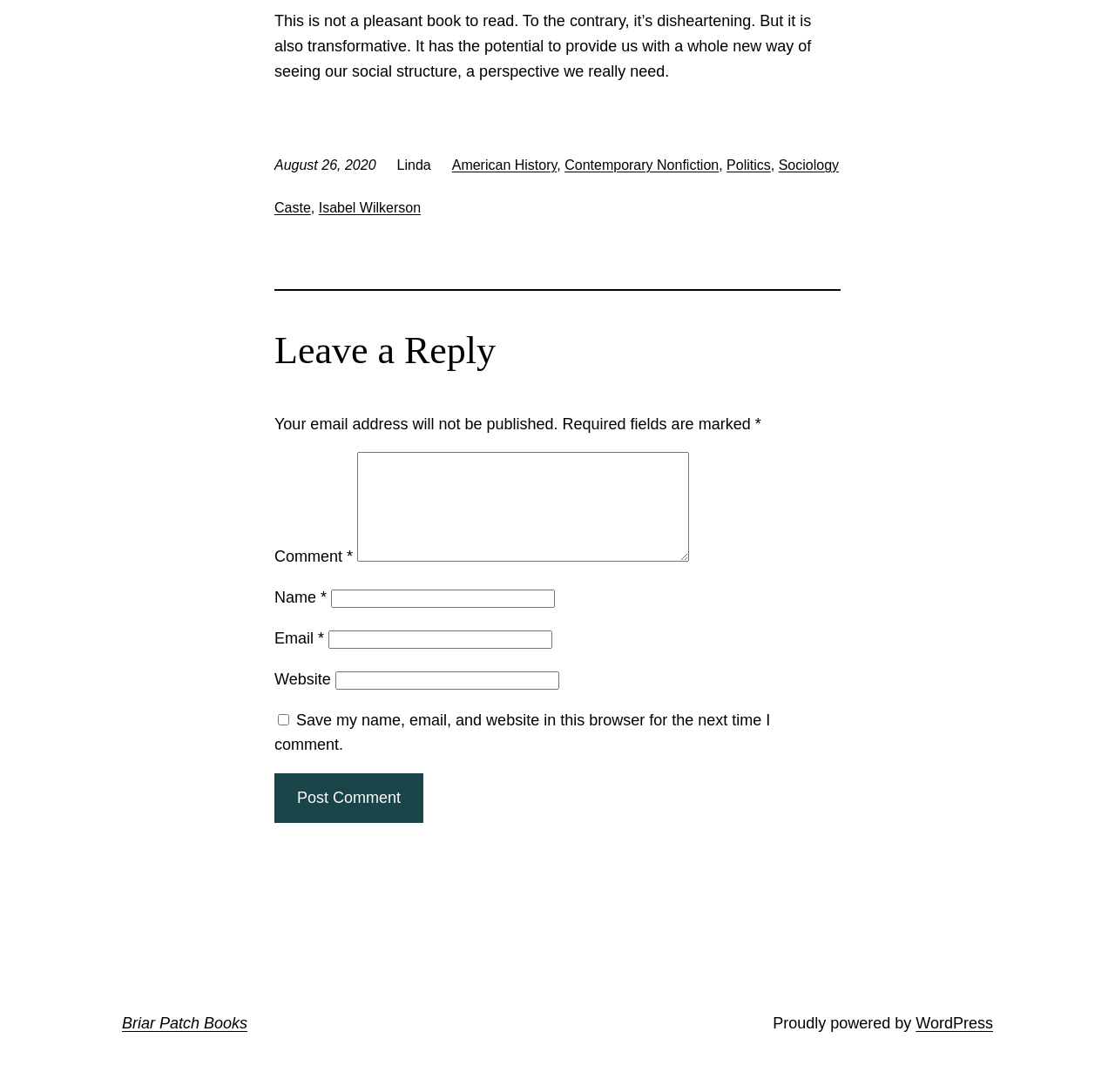Can you look at the image and give a comprehensive answer to the question:
What is the book about?

Based on the text 'This is not a pleasant book to read. To the contrary, it’s disheartening. But it is also transformative. It has the potential to provide us with a whole new way of seeing our social structure, a perspective we really need.', it can be inferred that the book is about social structure.